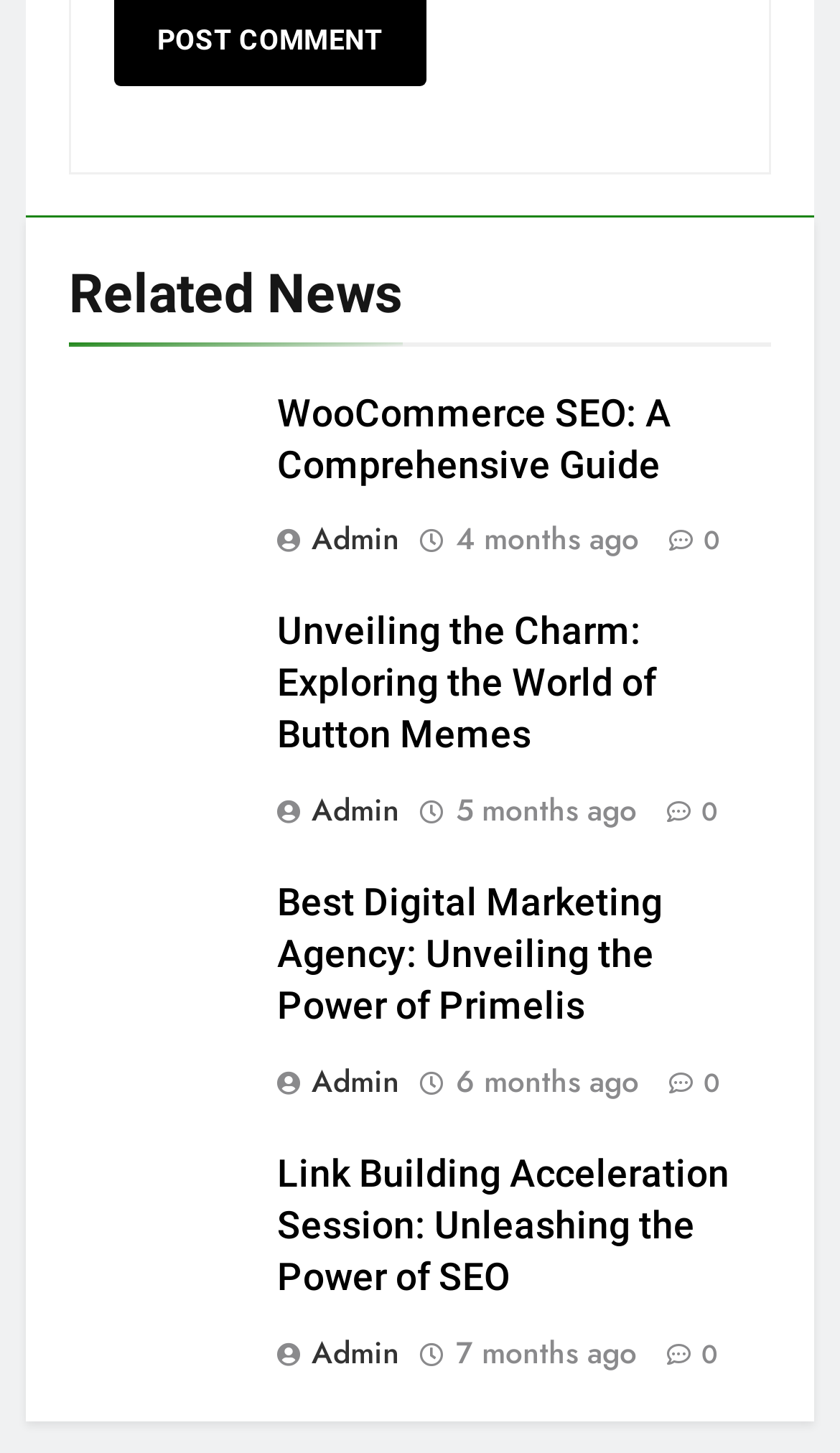Identify the bounding box coordinates for the region to click in order to carry out this instruction: "post a comment". Provide the coordinates using four float numbers between 0 and 1, formatted as [left, top, right, bottom].

[0.187, 0.016, 0.456, 0.038]